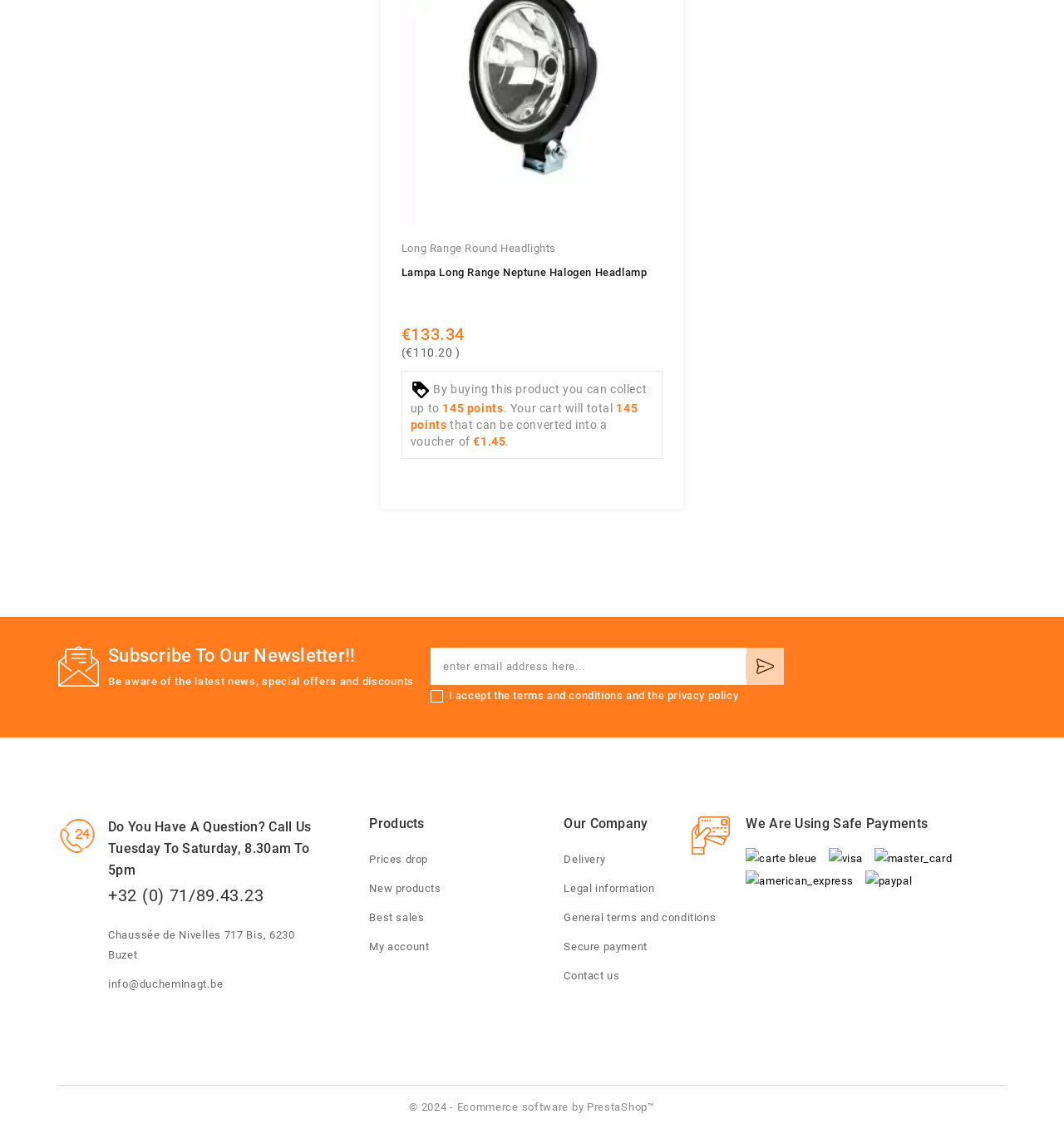Locate the bounding box coordinates of the UI element described by: "long range round headlights". Provide the coordinates as four float numbers between 0 and 1, formatted as [left, top, right, bottom].

[0.377, 0.214, 0.523, 0.225]